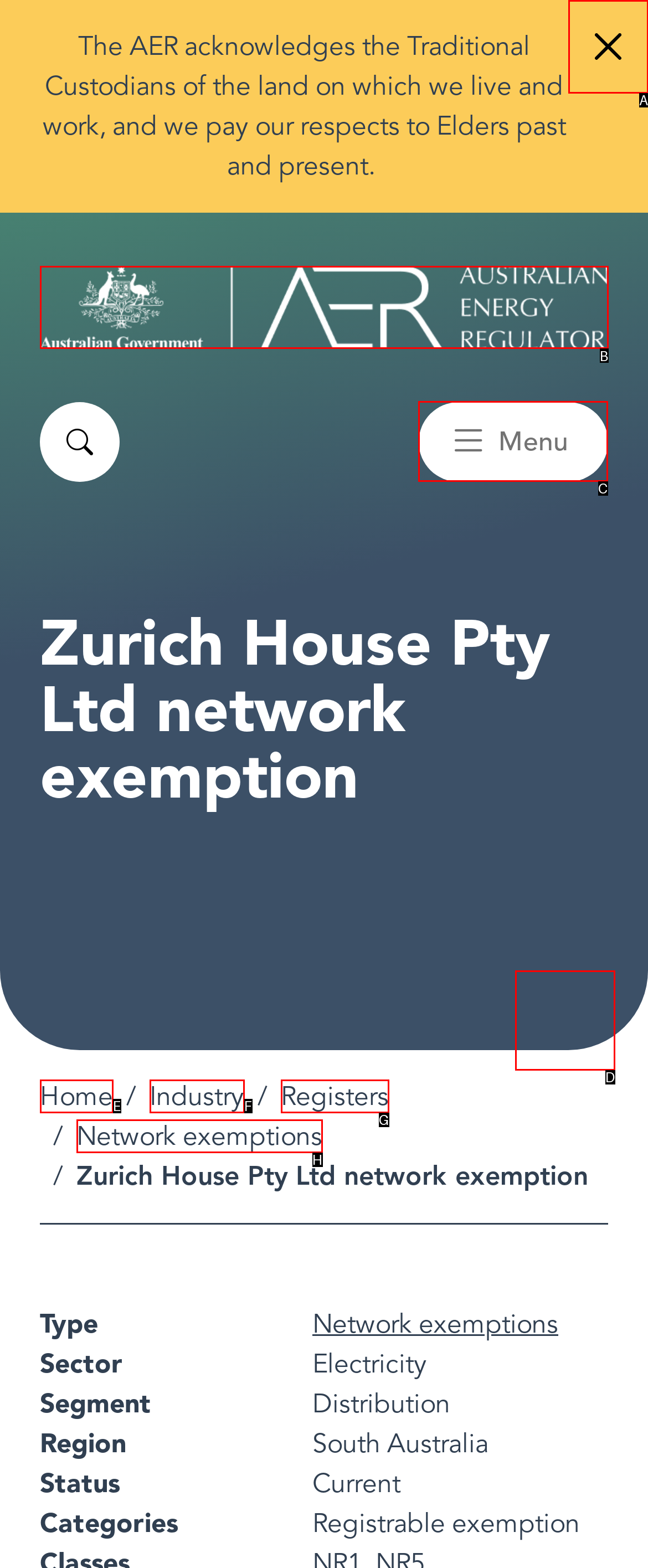Given the task: Toggle the menu, tell me which HTML element to click on.
Answer with the letter of the correct option from the given choices.

C